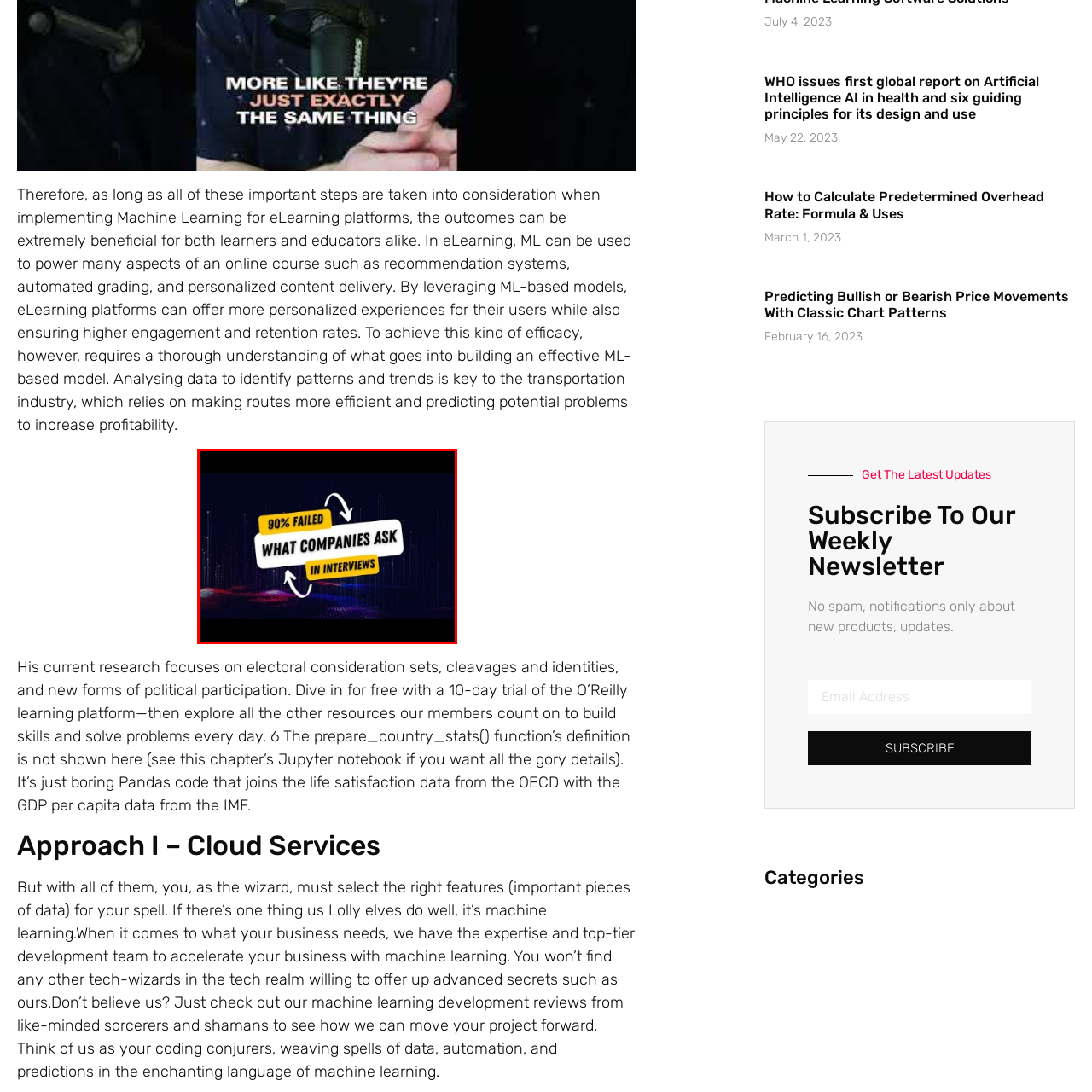What percentage of candidates failed in job interviews?  
Study the image enclosed by the red boundary and furnish a detailed answer based on the visual details observed in the image.

The caption explicitly states that '90% FAILED' is prominently displayed in the foreground, which indicates that 90% of candidates failed in job interviews.